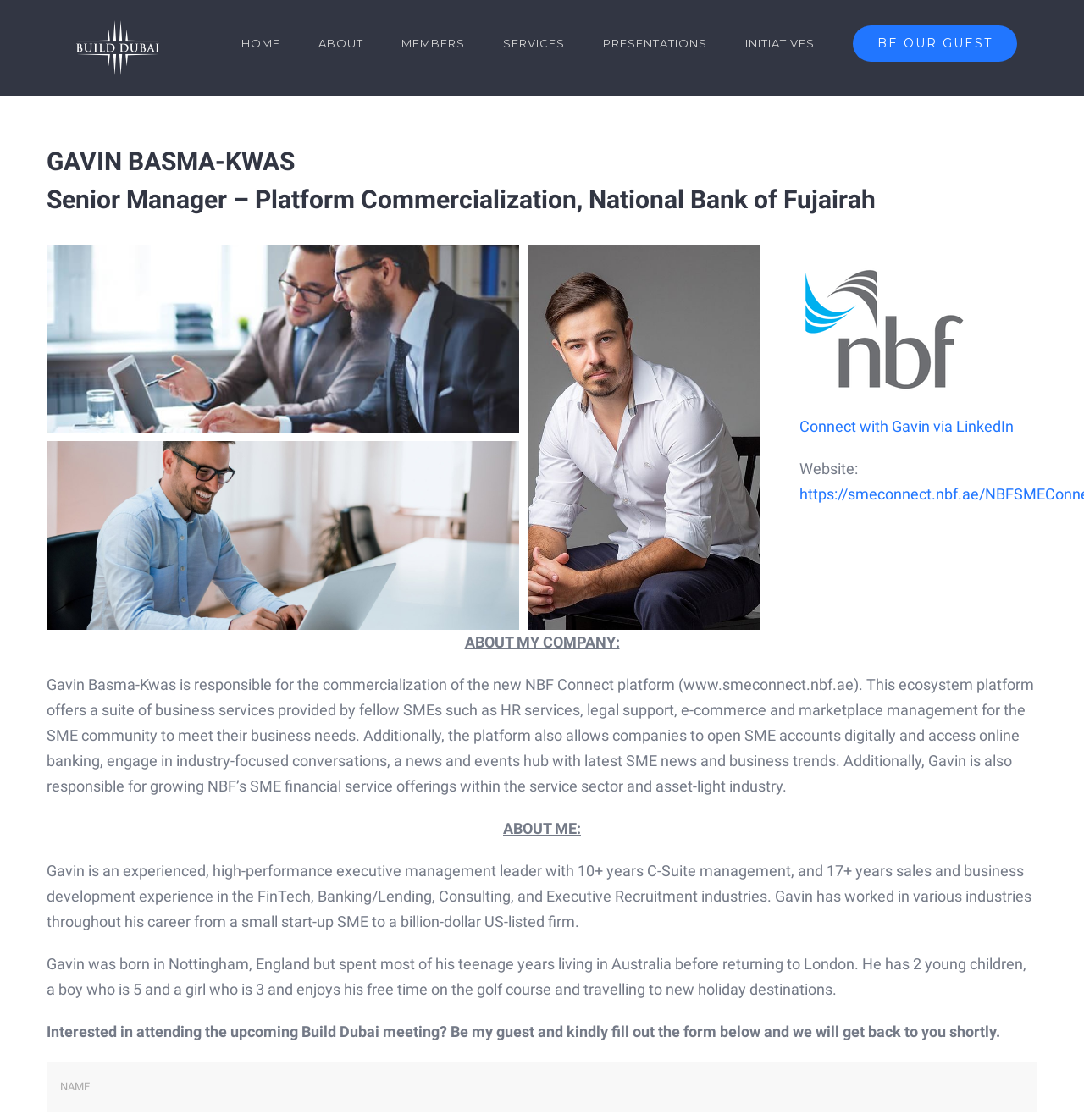Provide a one-word or brief phrase answer to the question:
What is the purpose of the form below the 'Interested in attending the upcoming Build Dubai meeting?' text?

To register for the meeting